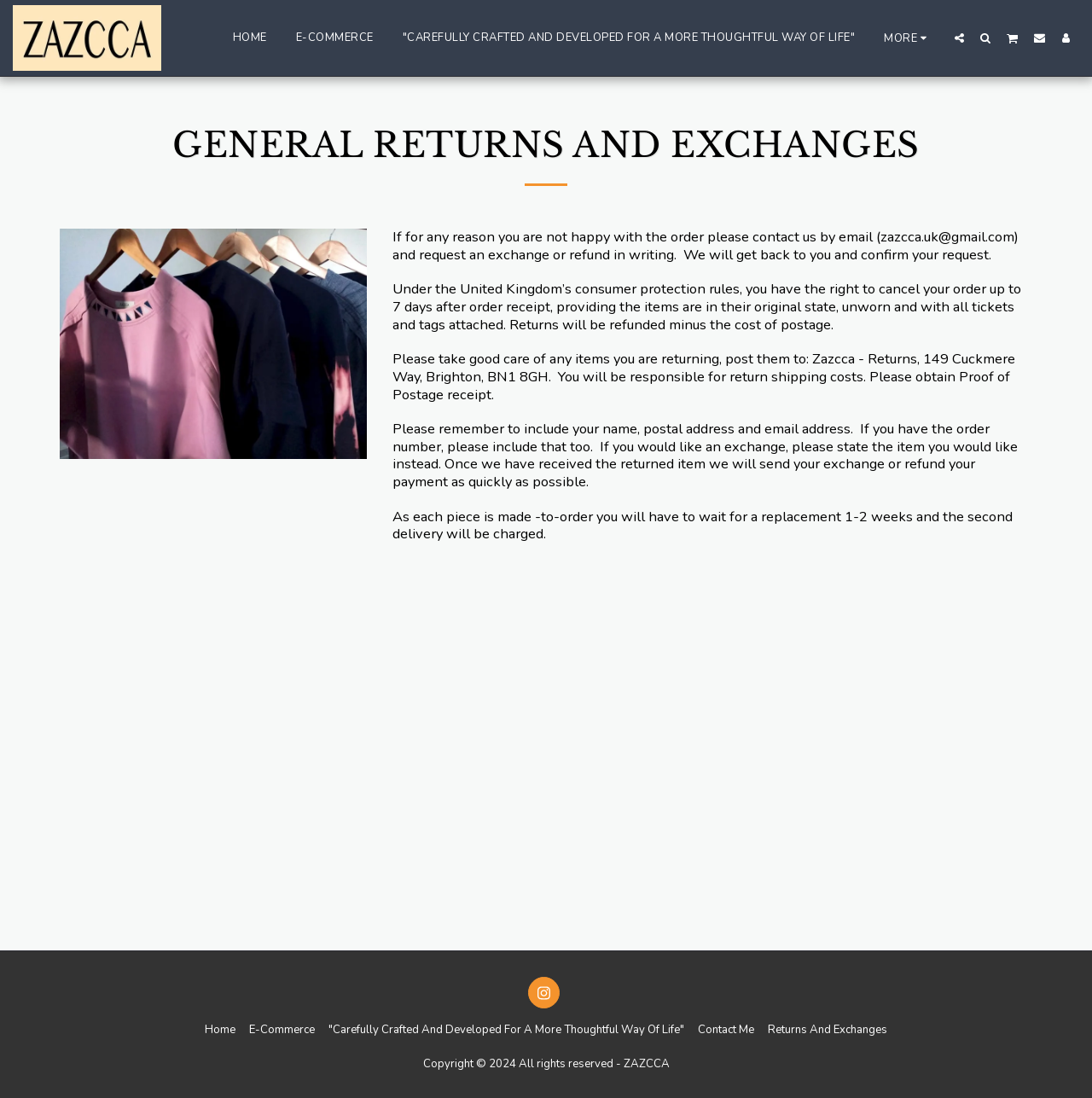What is the address to send returns to?
Can you give a detailed and elaborate answer to the question?

I found the address in the StaticText element that says 'Please take good care of any items you are returning, post them to: Zazcca - Returns, 149 Cuckmere Way, Brighton, BN1 8GH.'